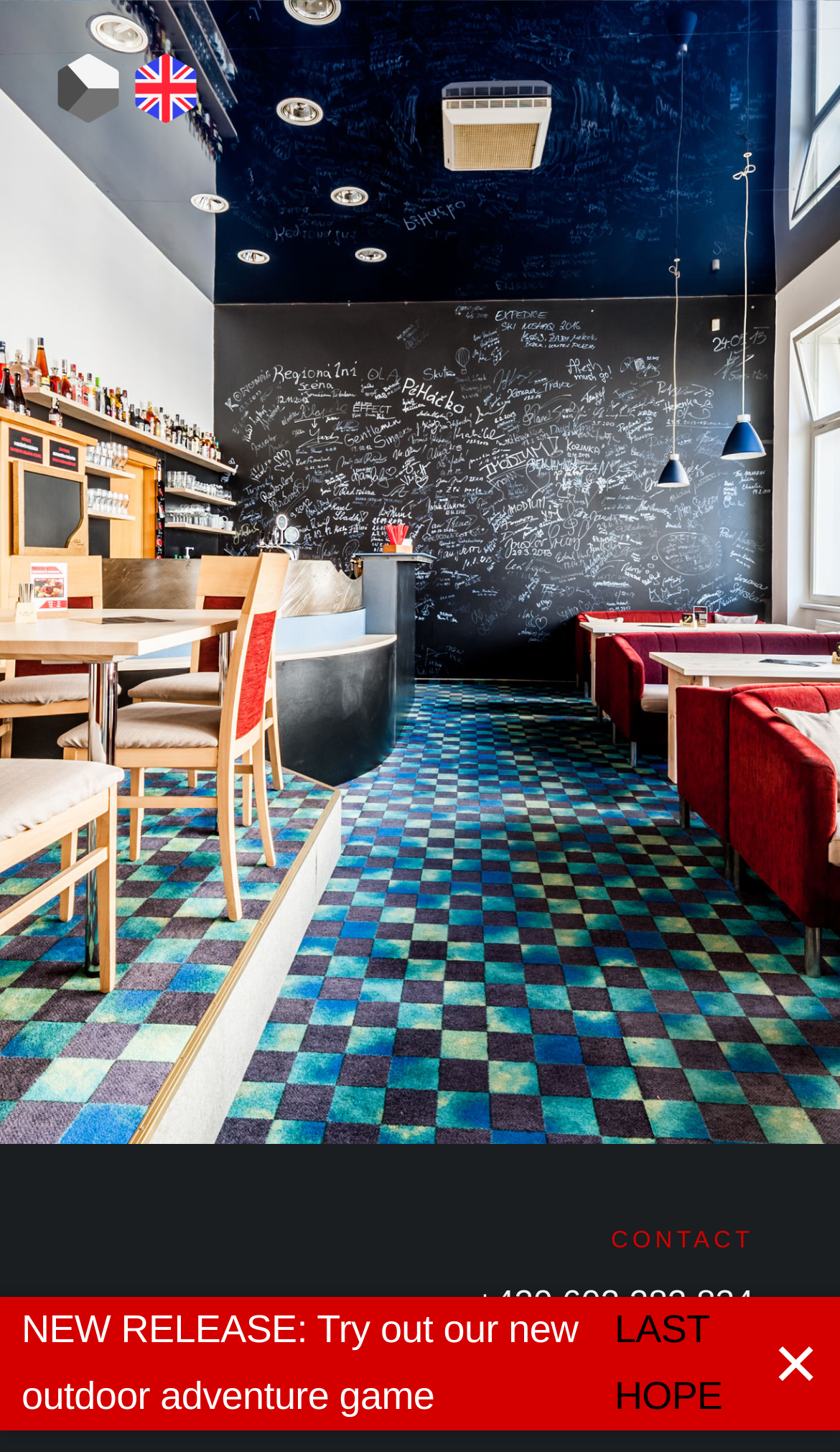Based on the element description, predict the bounding box coordinates (top-left x, top-left y, bottom-right x, bottom-right y) for the UI element in the screenshot: No Comments ↓

None